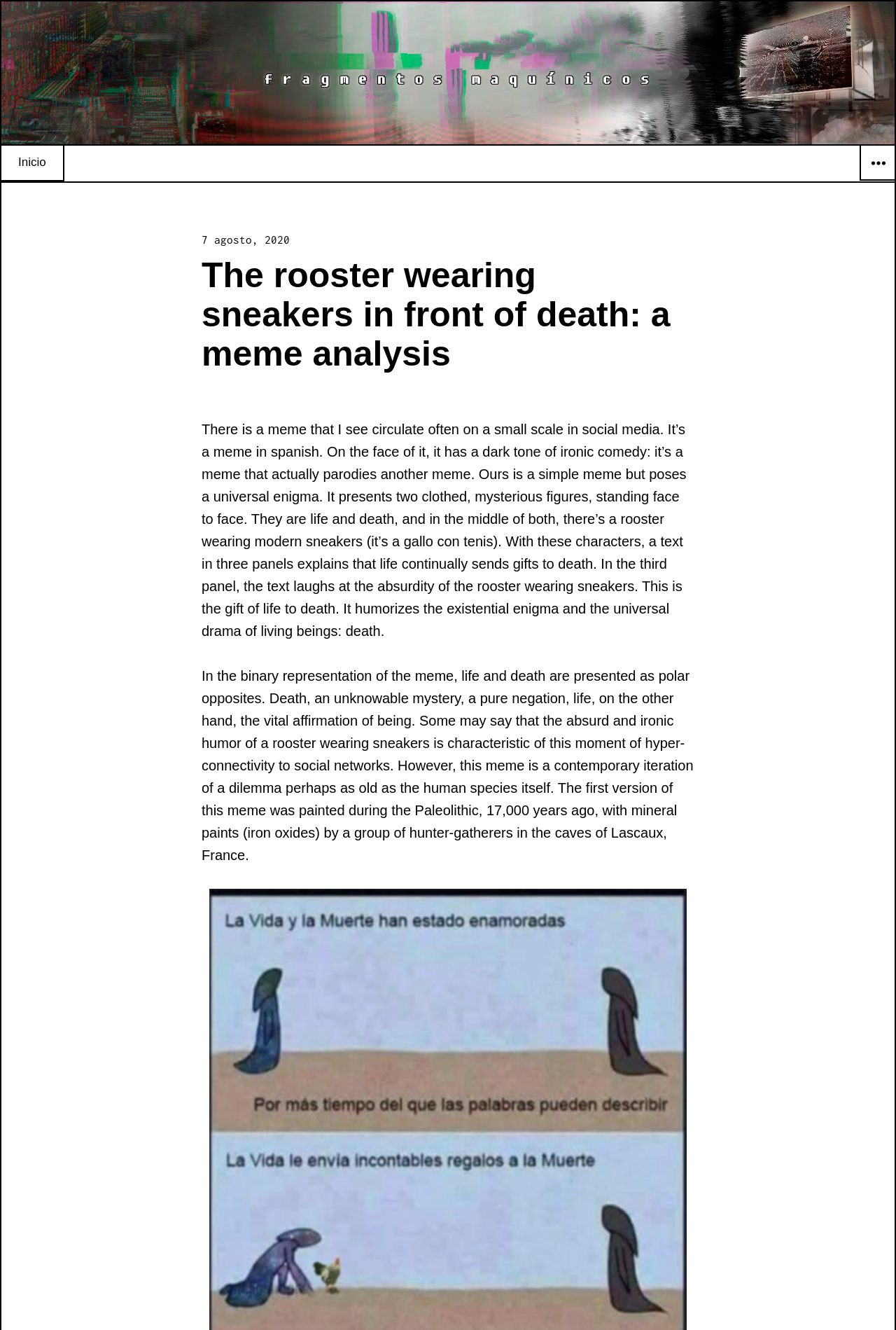Identify the bounding box coordinates for the UI element described as: "Inicio". The coordinates should be provided as four floats between 0 and 1: [left, top, right, bottom].

[0.002, 0.11, 0.07, 0.135]